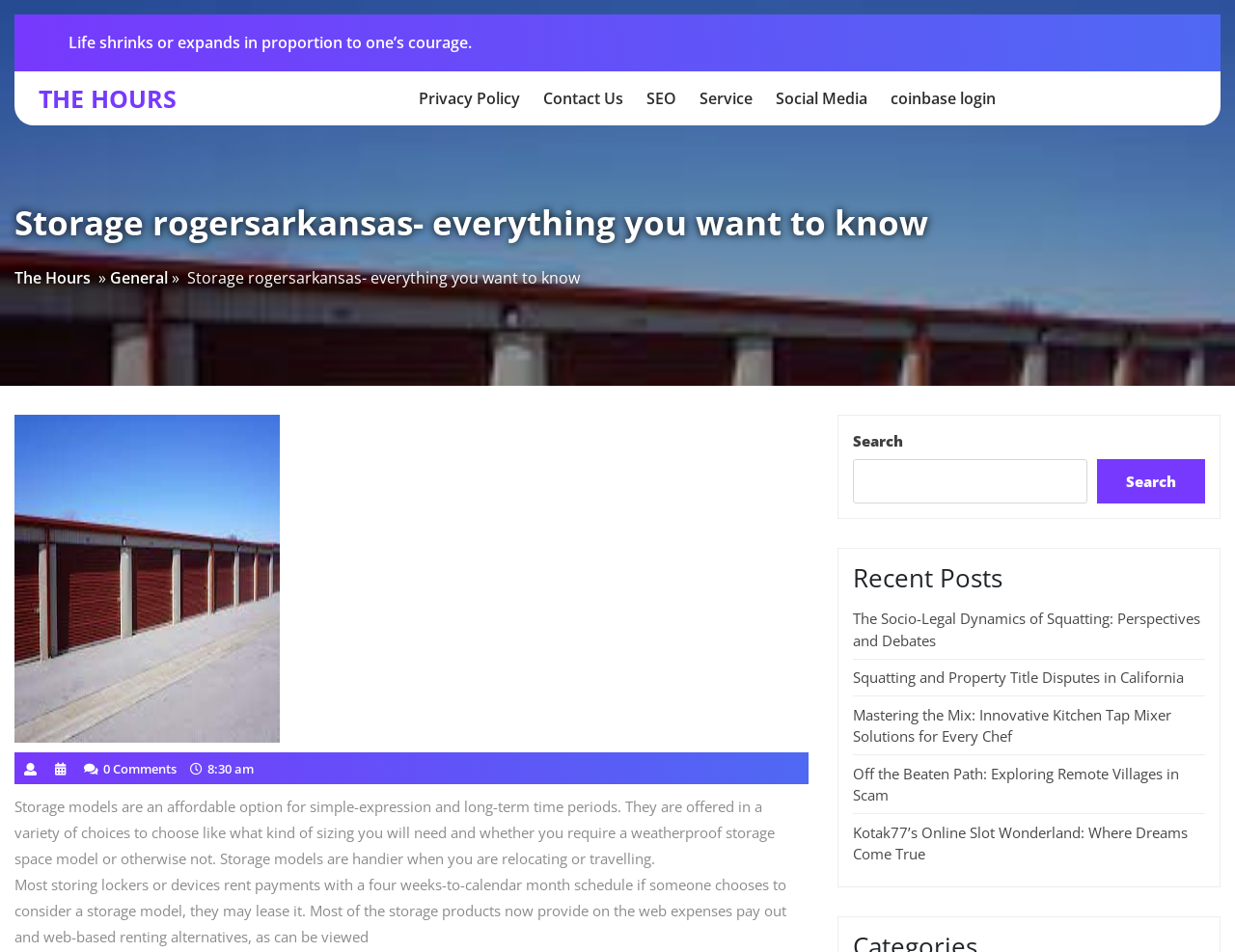Please specify the bounding box coordinates of the area that should be clicked to accomplish the following instruction: "Click on the 'THE HOURS' link". The coordinates should consist of four float numbers between 0 and 1, i.e., [left, top, right, bottom].

[0.031, 0.086, 0.143, 0.12]